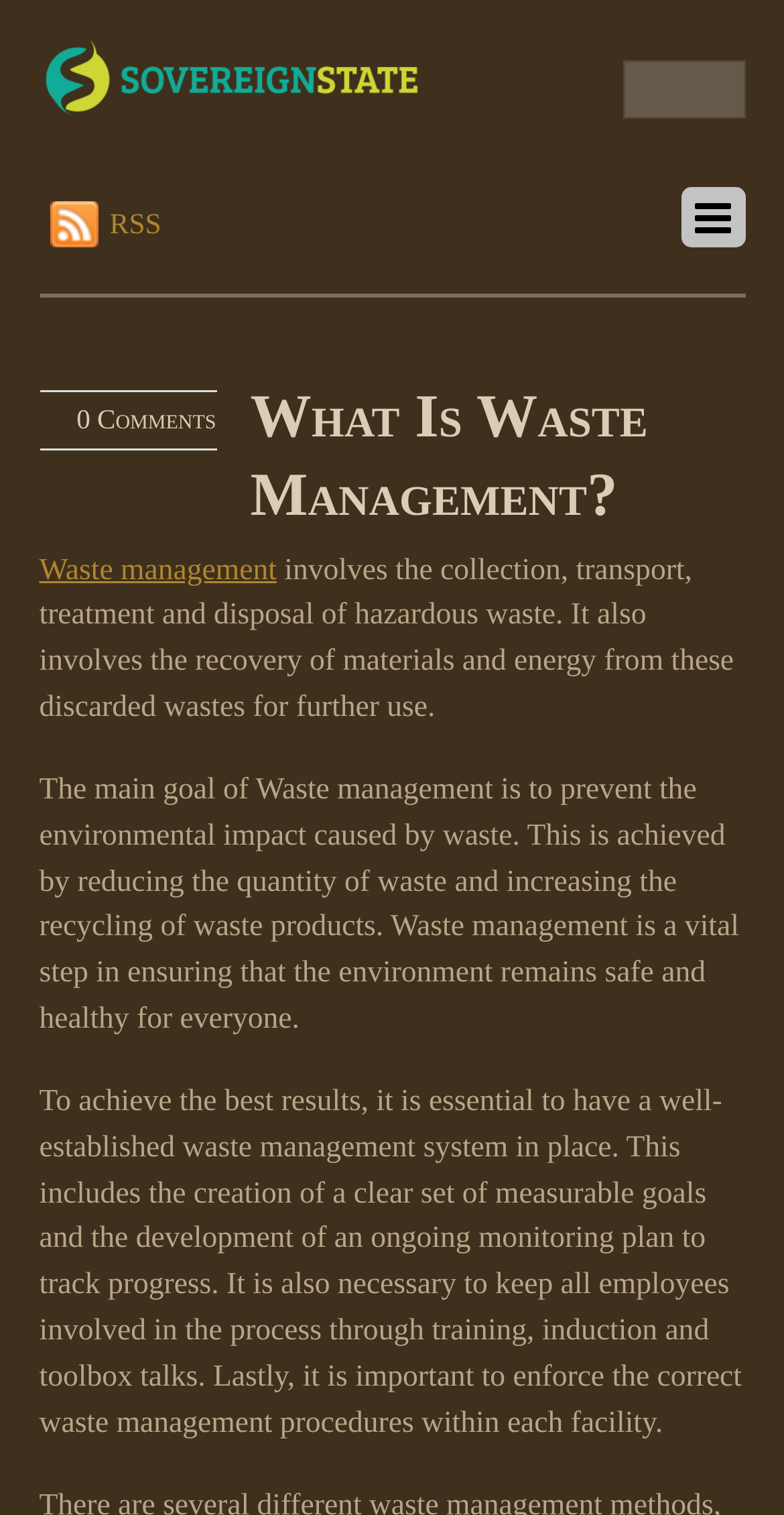What is necessary for a well-established waste management system?
Kindly offer a detailed explanation using the data available in the image.

The webpage explains that to achieve the best results, it is essential to have a well-established waste management system in place, which includes the creation of a clear set of measurable goals, the development of an ongoing monitoring plan to track progress, and keeping all employees involved in the process through training, induction, and toolbox talks.